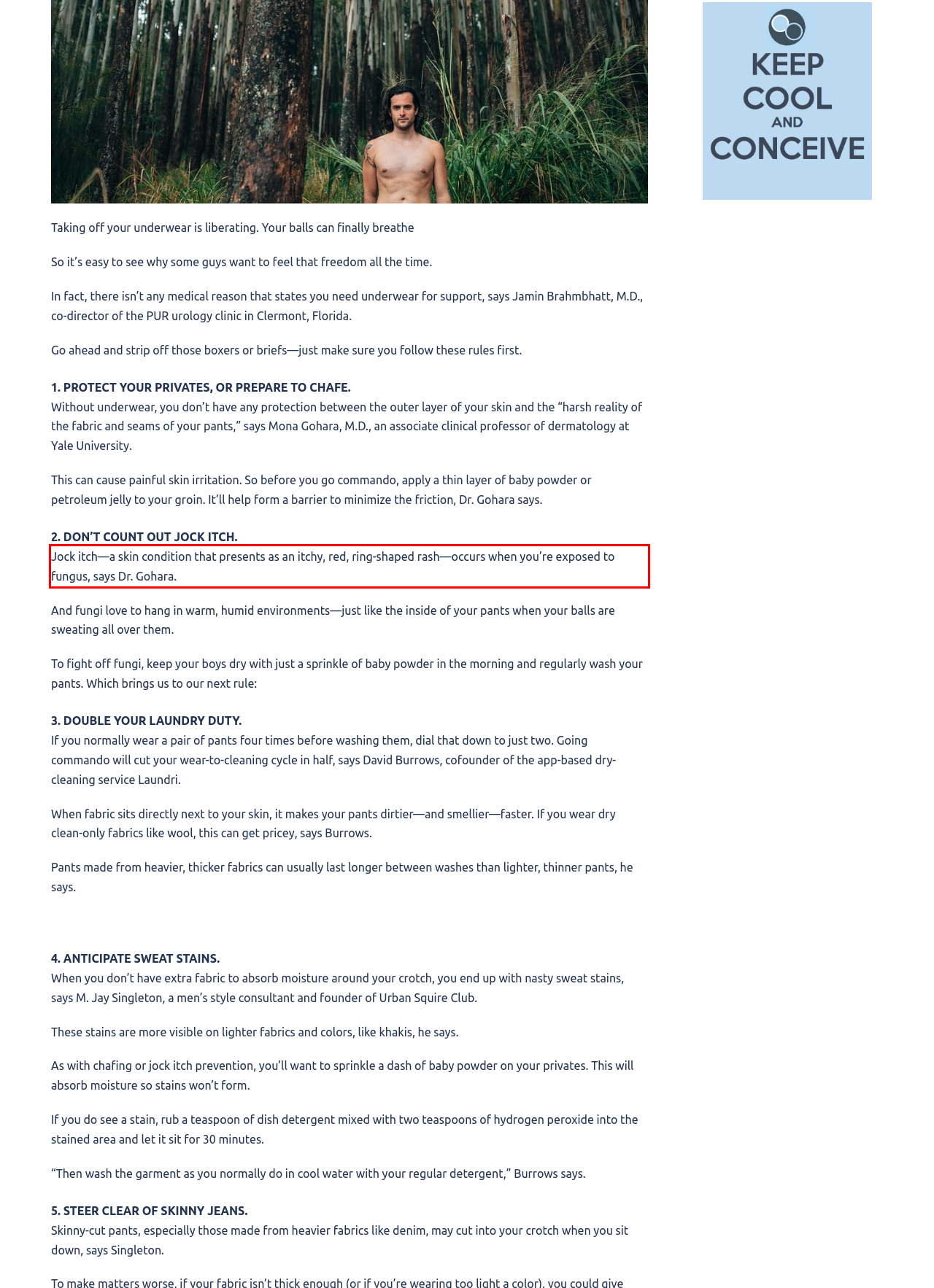You are provided with a screenshot of a webpage containing a red bounding box. Please extract the text enclosed by this red bounding box.

Jock itch—a skin condition that presents as an itchy, red, ring-shaped rash—occurs when you’re exposed to fungus, says Dr. Gohara.